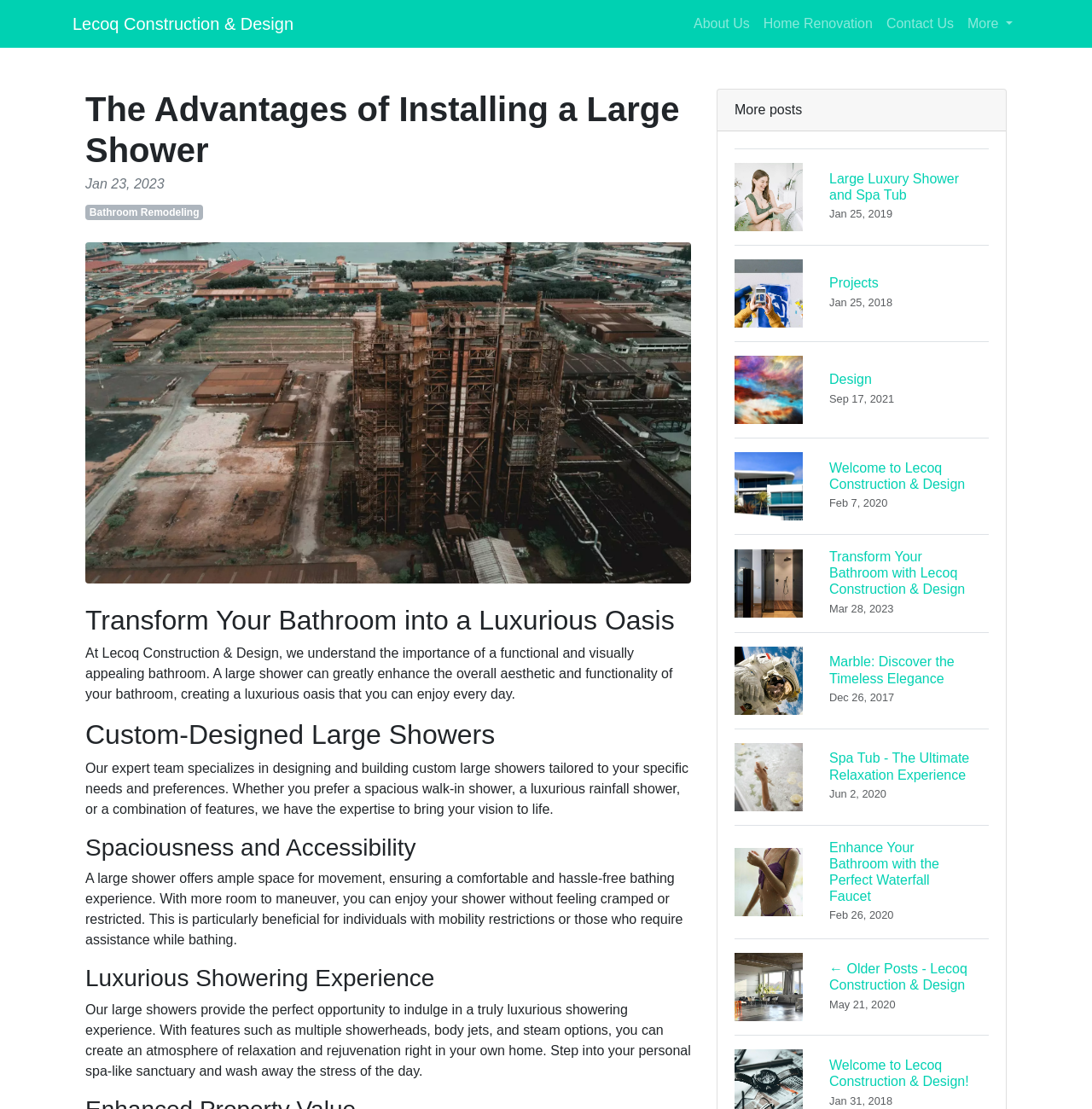Based on the element description, predict the bounding box coordinates (top-left x, top-left y, bottom-right x, bottom-right y) for the UI element in the screenshot: Home Renovation

[0.693, 0.006, 0.805, 0.037]